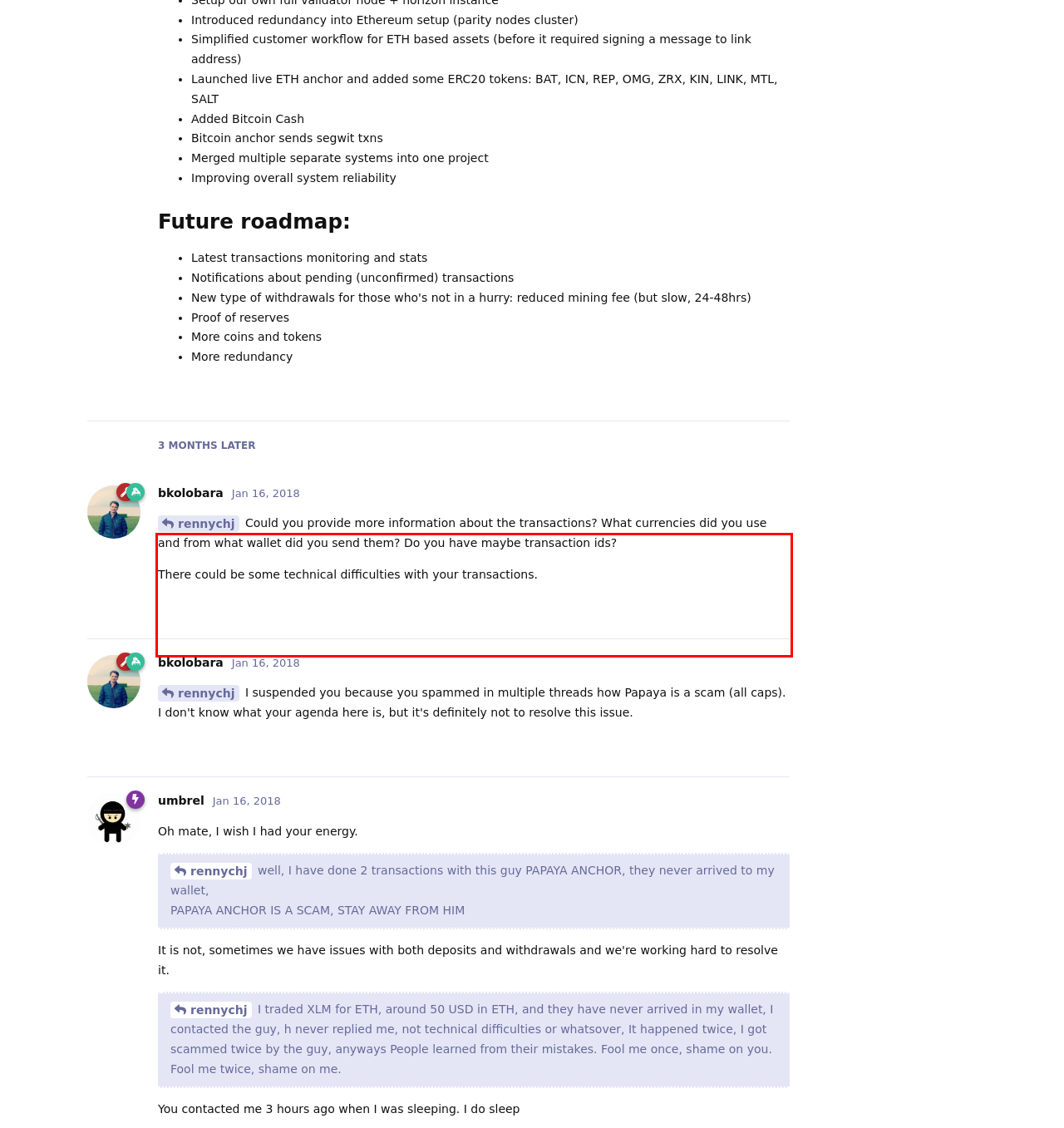By examining the provided screenshot of a webpage, recognize the text within the red bounding box and generate its text content.

Questions: 1. What causes an anchor's assets to appear as verified or not verified? 1a. what would cause this status to change (intermittently?) 2. When I sent ETH to the deposit address, my Stellar account was credited almost instantly, Bravo! However I'm curious what is the outgoing process and why does it take 3+ hours? Did I do something incorrectly?